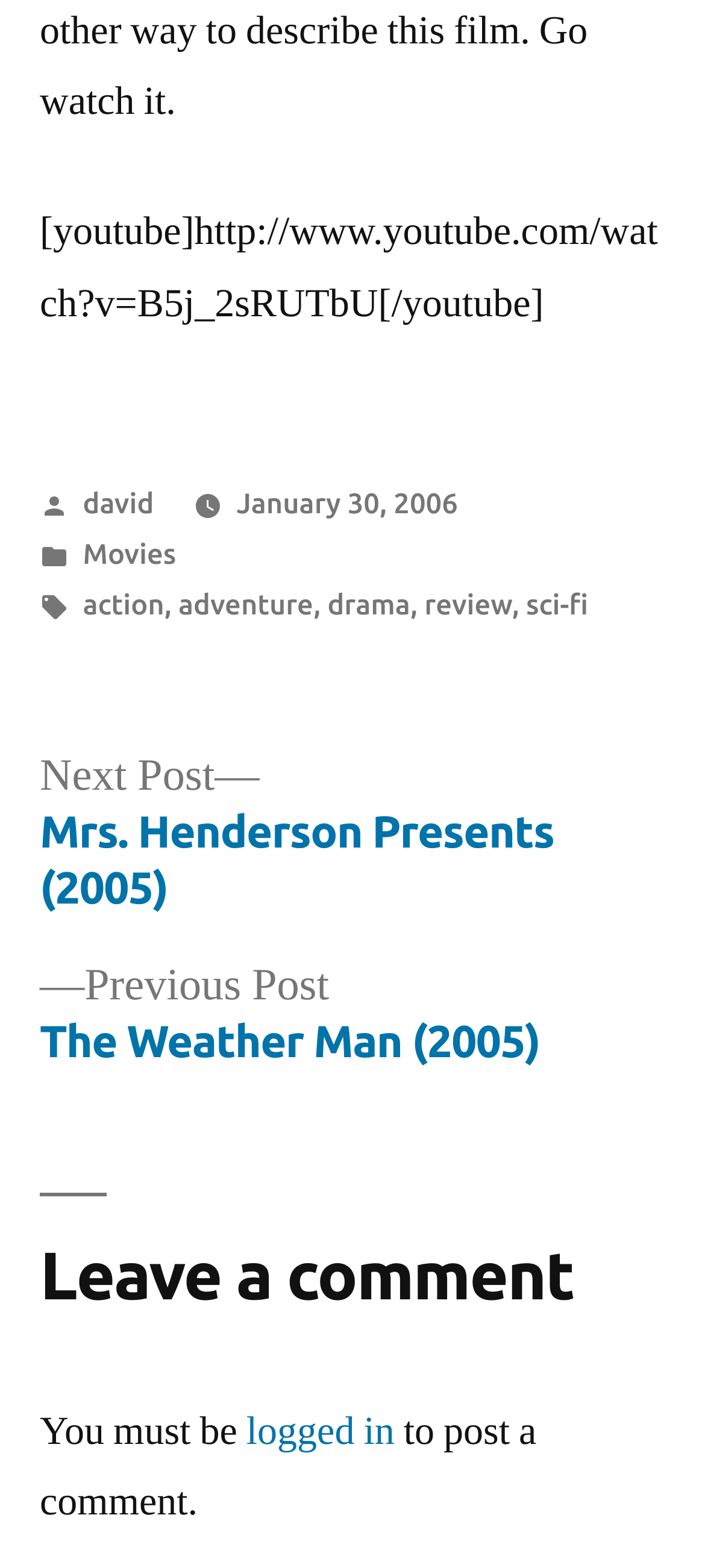Please find the bounding box coordinates of the element that you should click to achieve the following instruction: "Visit the author's profile". The coordinates should be presented as four float numbers between 0 and 1: [left, top, right, bottom].

[0.117, 0.31, 0.218, 0.331]